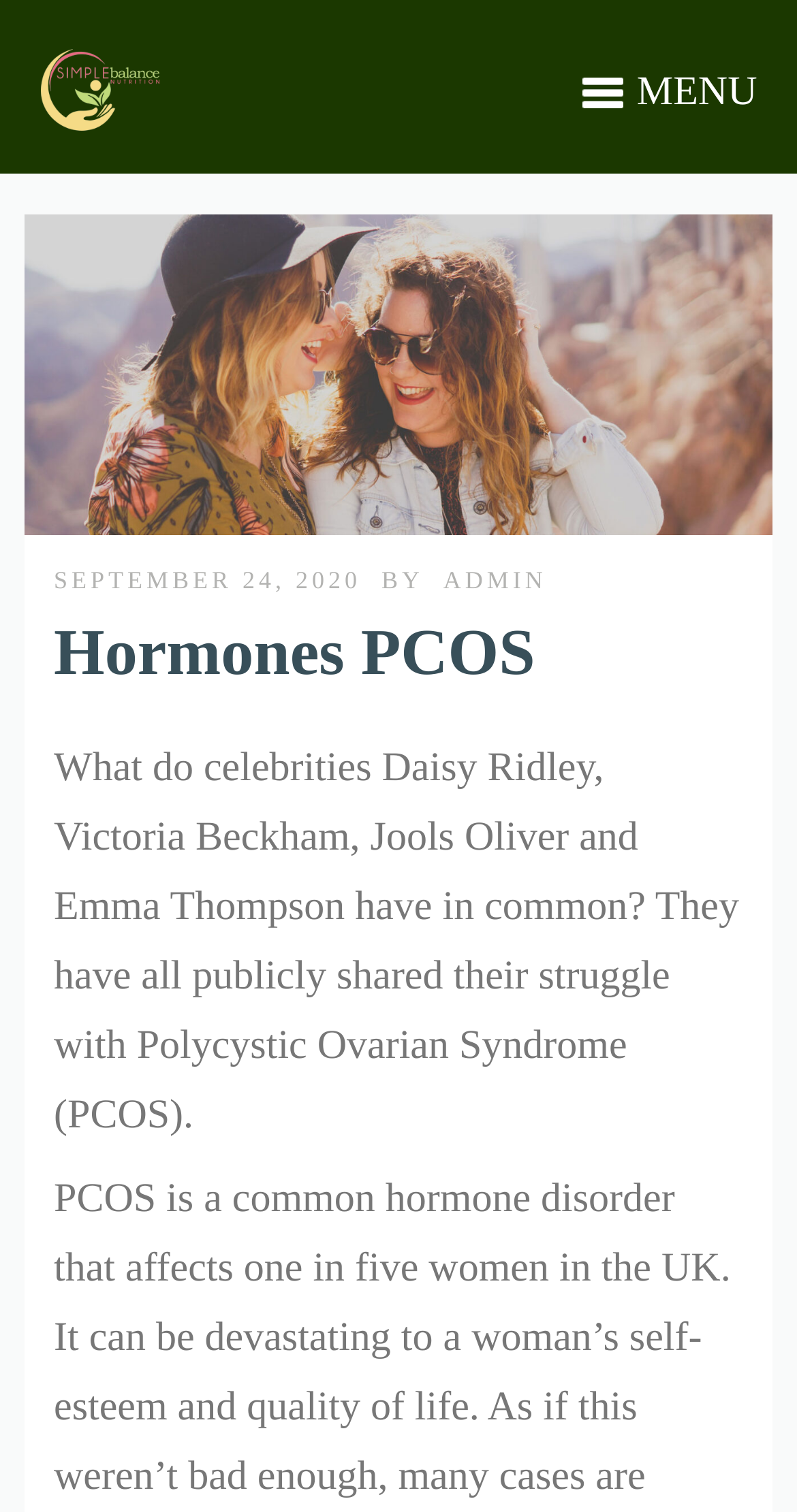Please give a one-word or short phrase response to the following question: 
What is the name of the nutrition service?

Simple balance nutrition